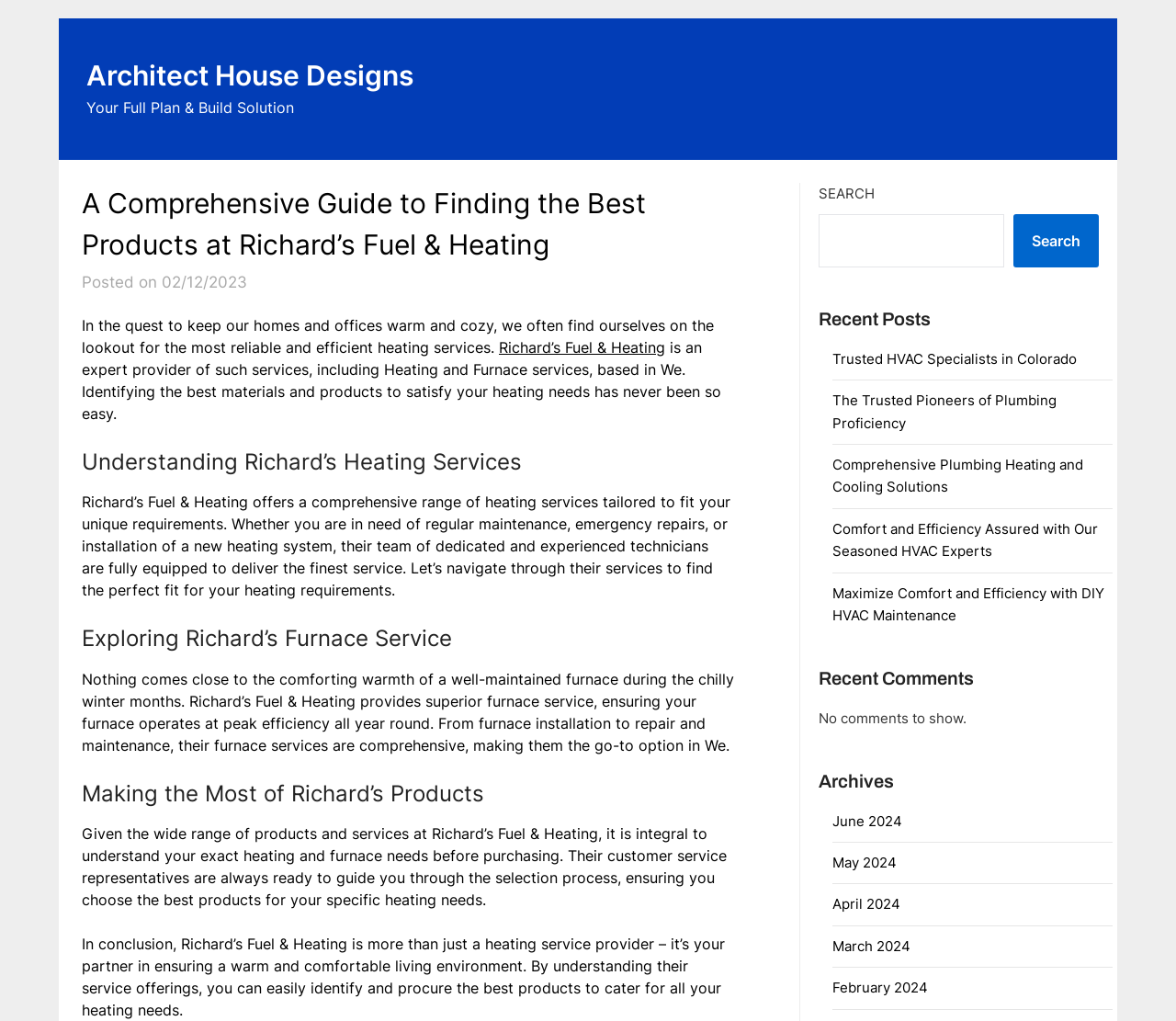Identify the bounding box coordinates of the element that should be clicked to fulfill this task: "Check out Trusted HVAC Specialists in Colorado". The coordinates should be provided as four float numbers between 0 and 1, i.e., [left, top, right, bottom].

[0.708, 0.343, 0.916, 0.36]